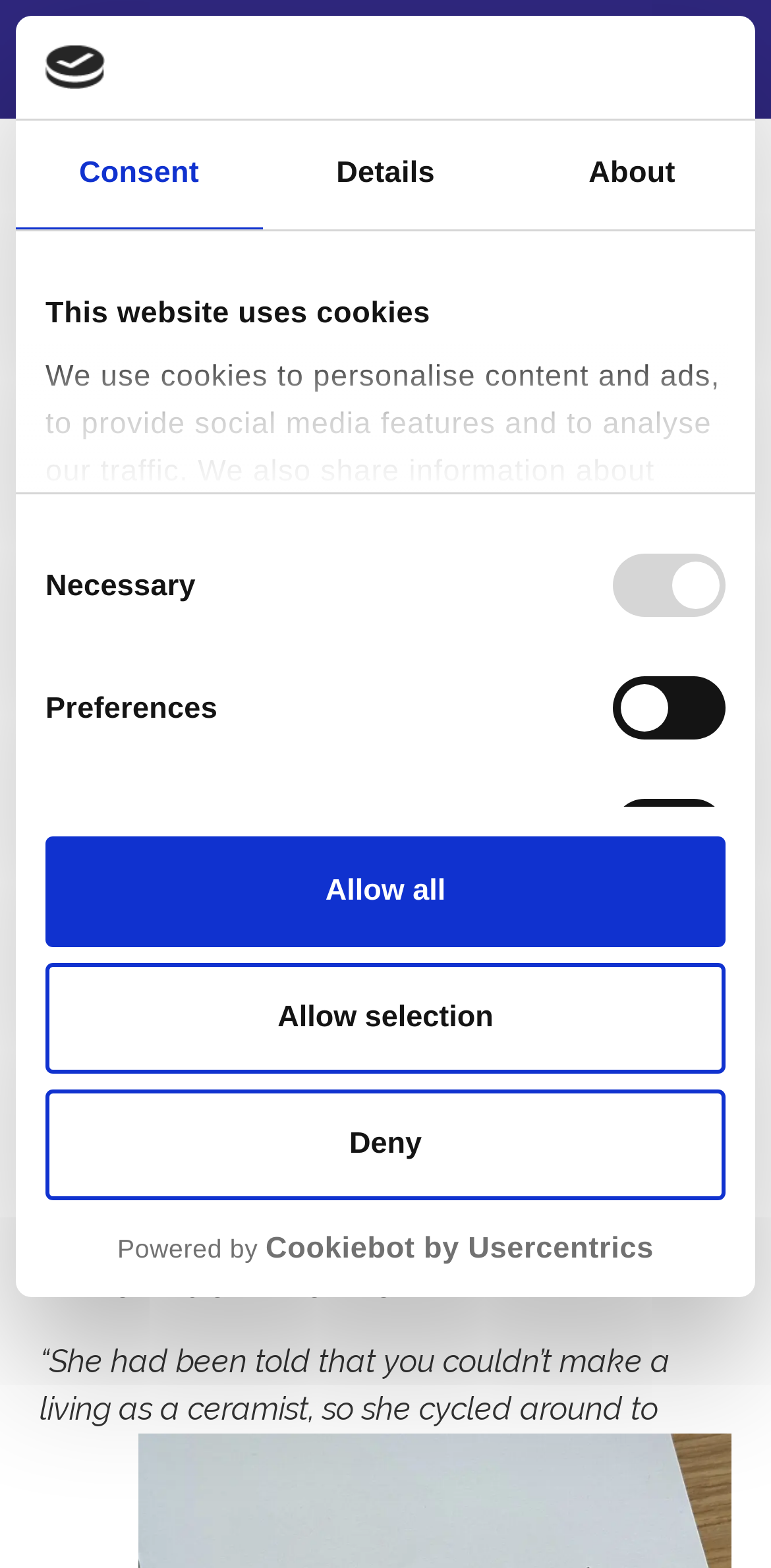What is the main topic of this webpage?
Look at the screenshot and provide an in-depth answer.

Based on the webpage content, I can see that the webpage is focused on telling the story of Anne Black, with multiple headings and paragraphs dedicated to her story.